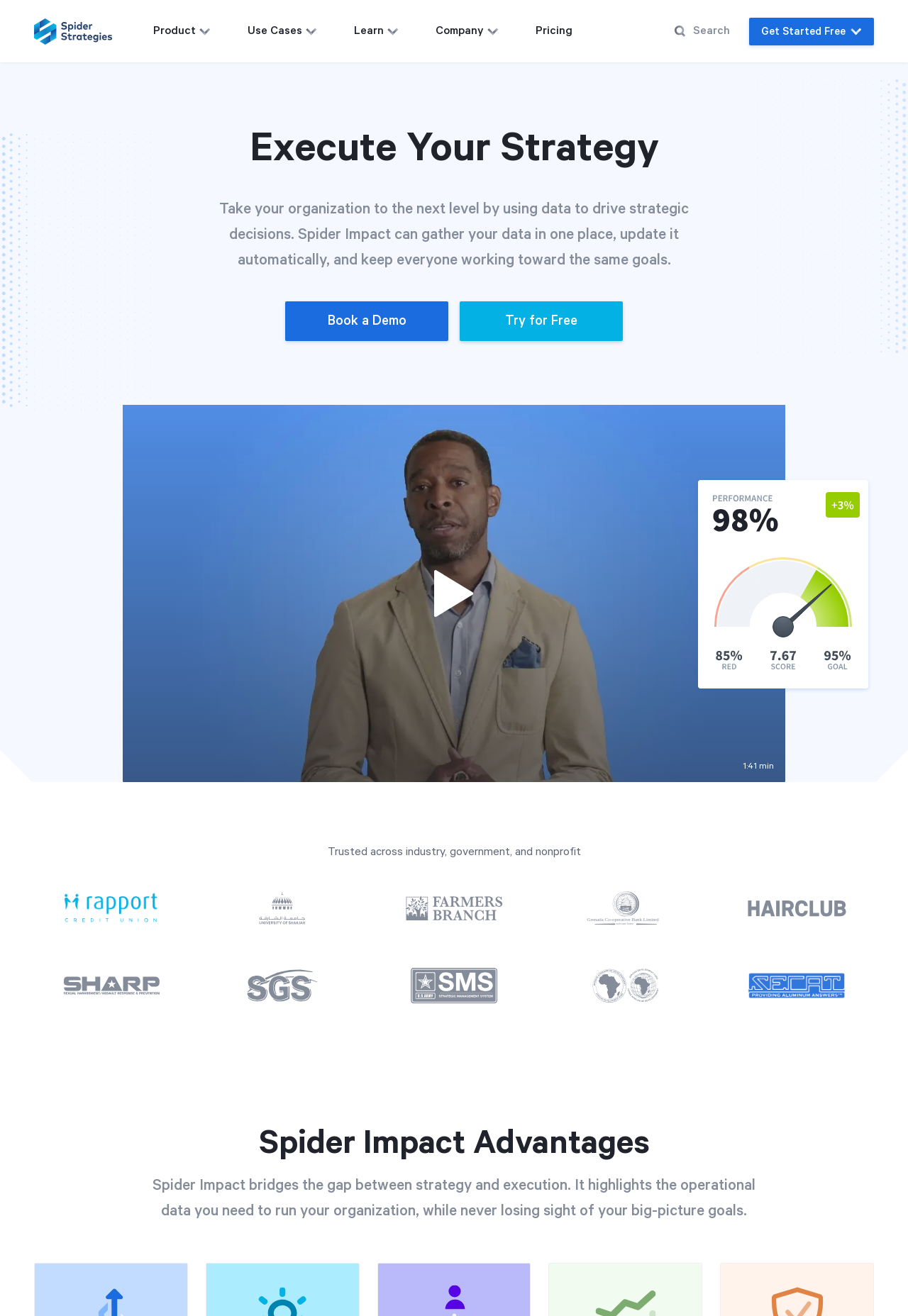Please locate the clickable area by providing the bounding box coordinates to follow this instruction: "Print the page".

None